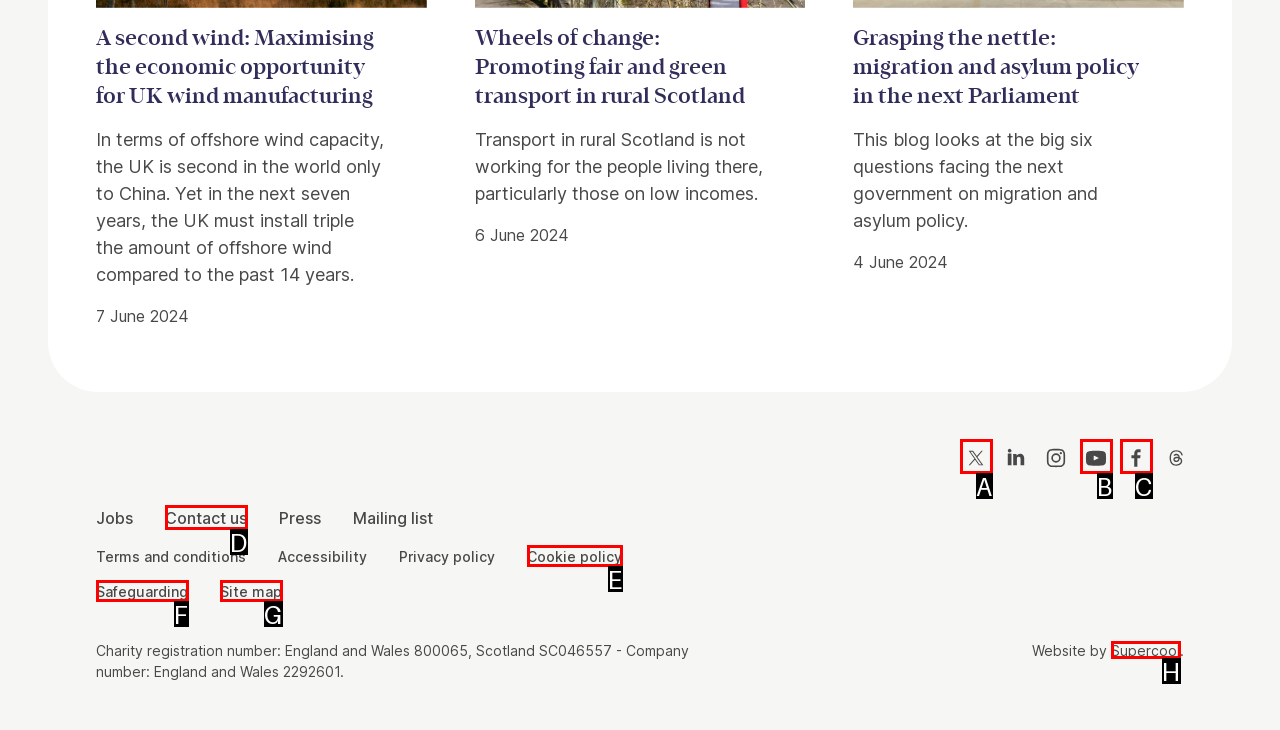Please select the letter of the HTML element that fits the description: Site map. Answer with the option's letter directly.

G